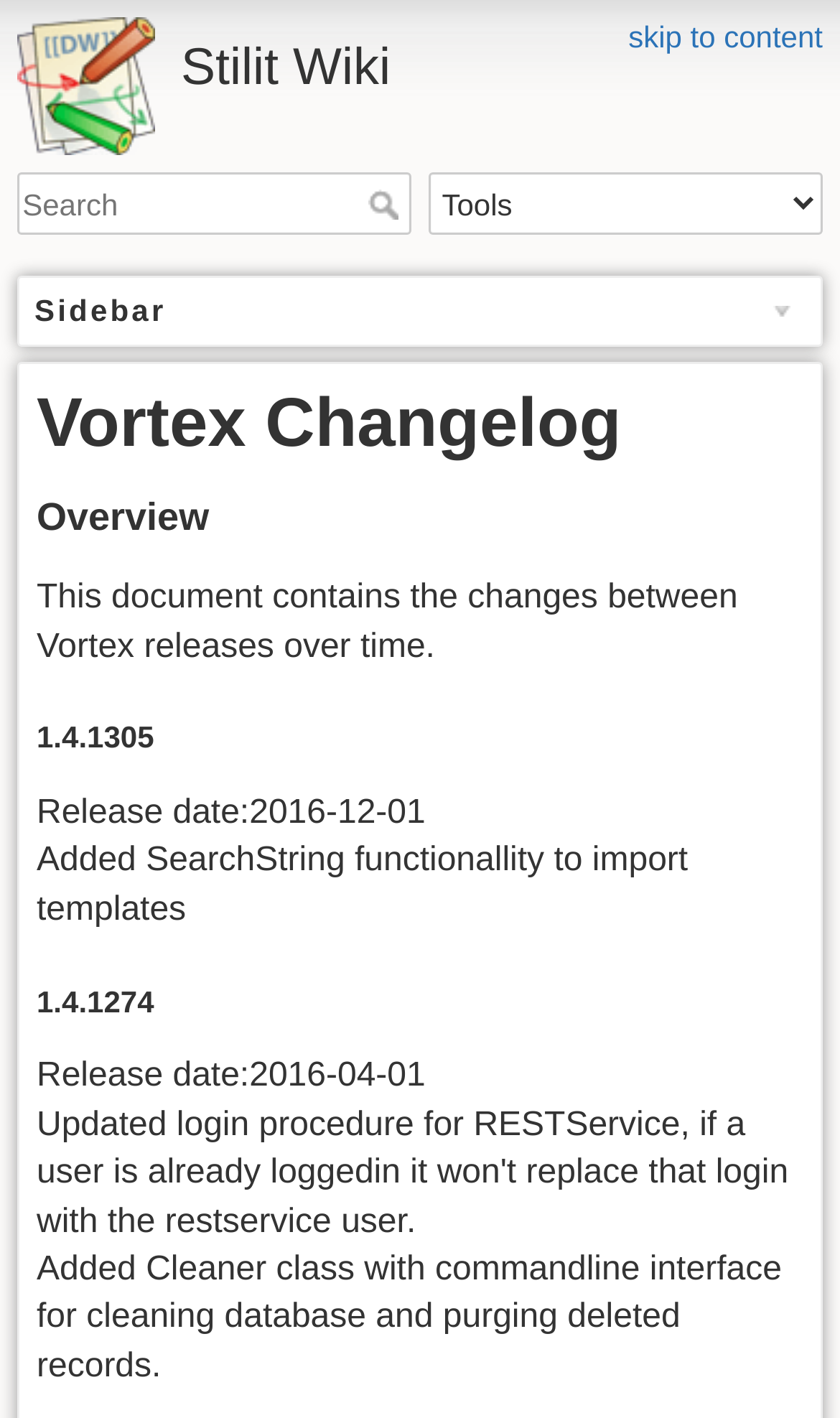What is the name of the wiki? Please answer the question using a single word or phrase based on the image.

Stilit Wiki